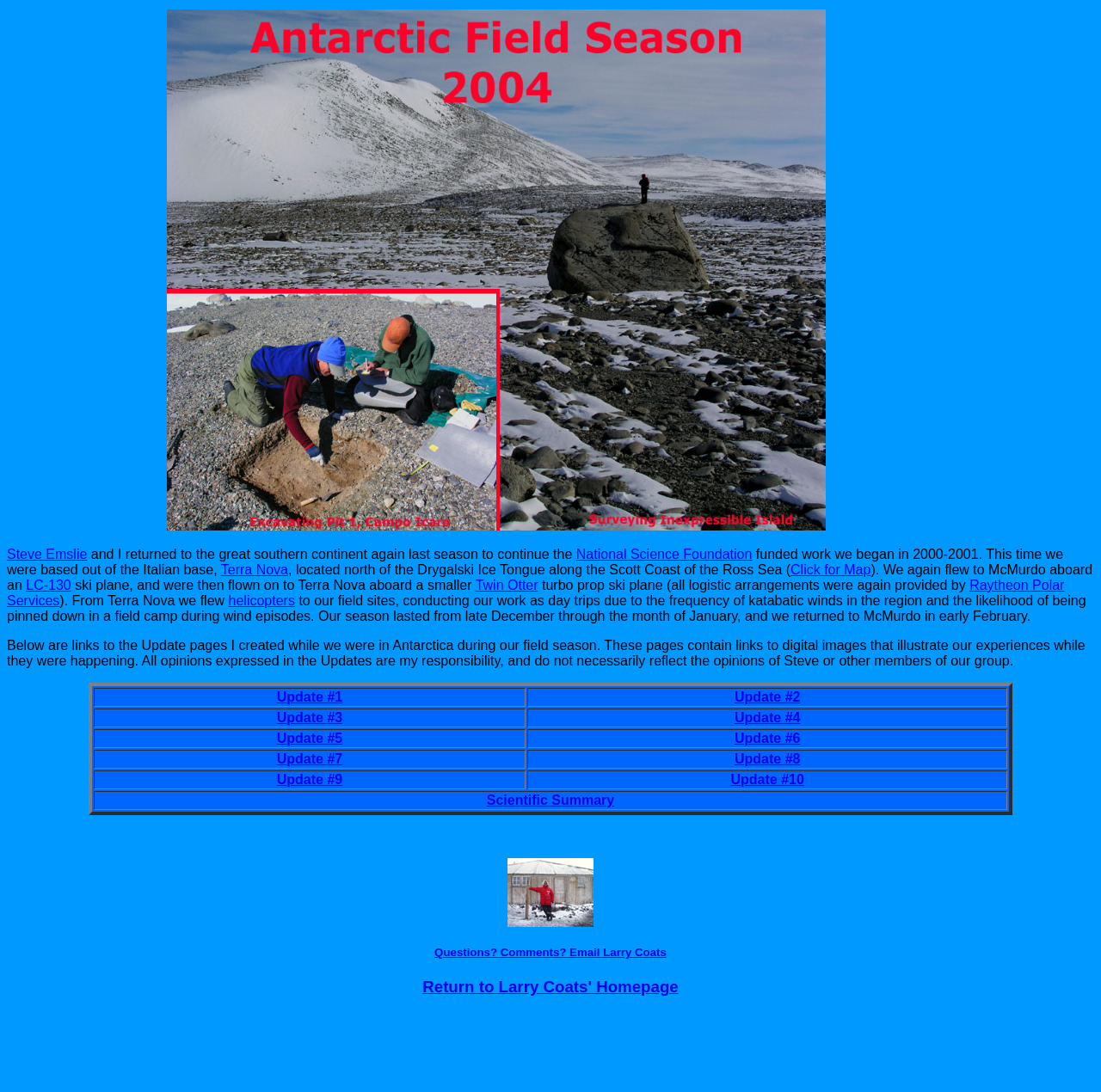Please determine the bounding box coordinates for the element with the description: "National Science Foundation".

[0.523, 0.501, 0.683, 0.514]